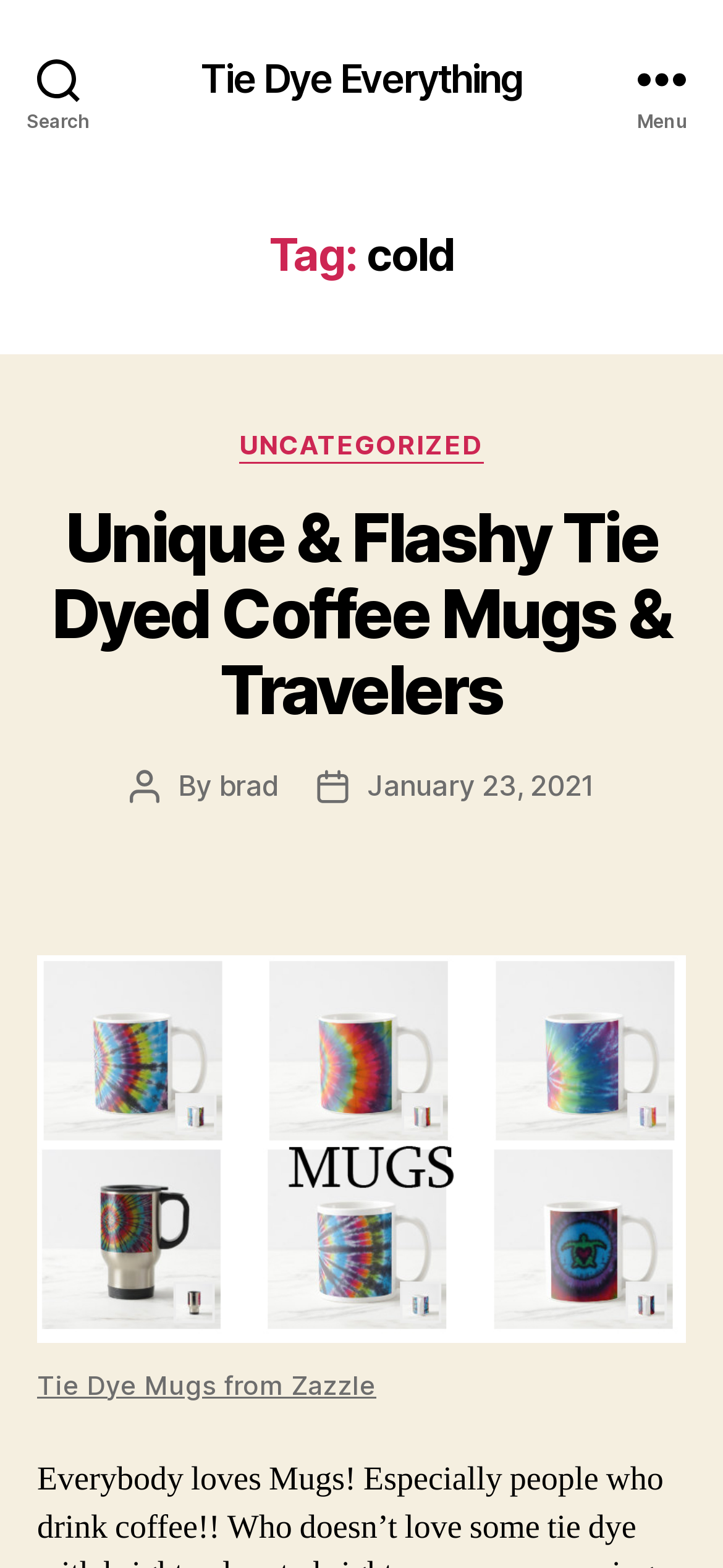Find the bounding box coordinates of the clickable element required to execute the following instruction: "Visit Tie Dye Everything page". Provide the coordinates as four float numbers between 0 and 1, i.e., [left, top, right, bottom].

[0.278, 0.037, 0.722, 0.062]